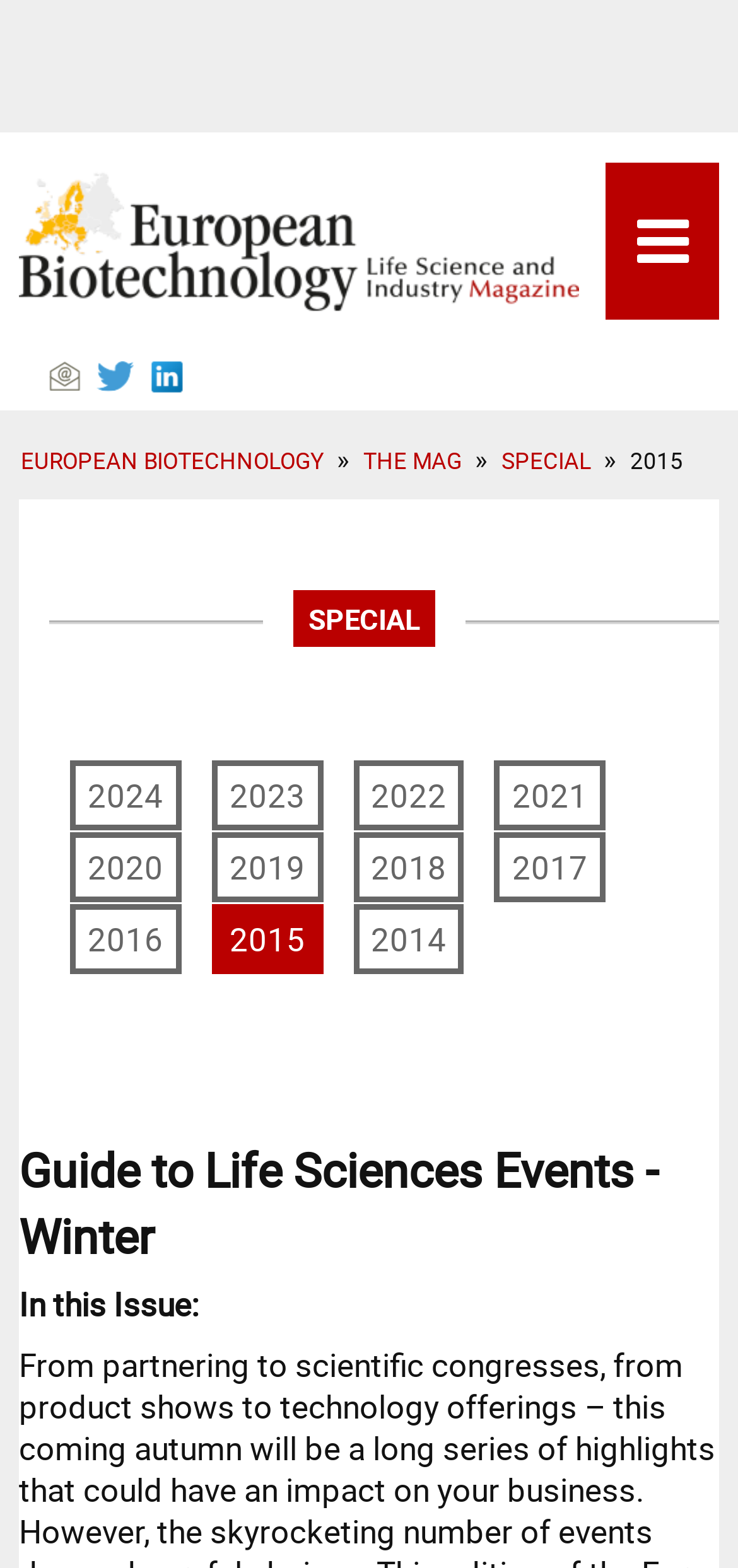Can you locate the main headline on this webpage and provide its text content?

Guide to Life Sciences Events - Winter